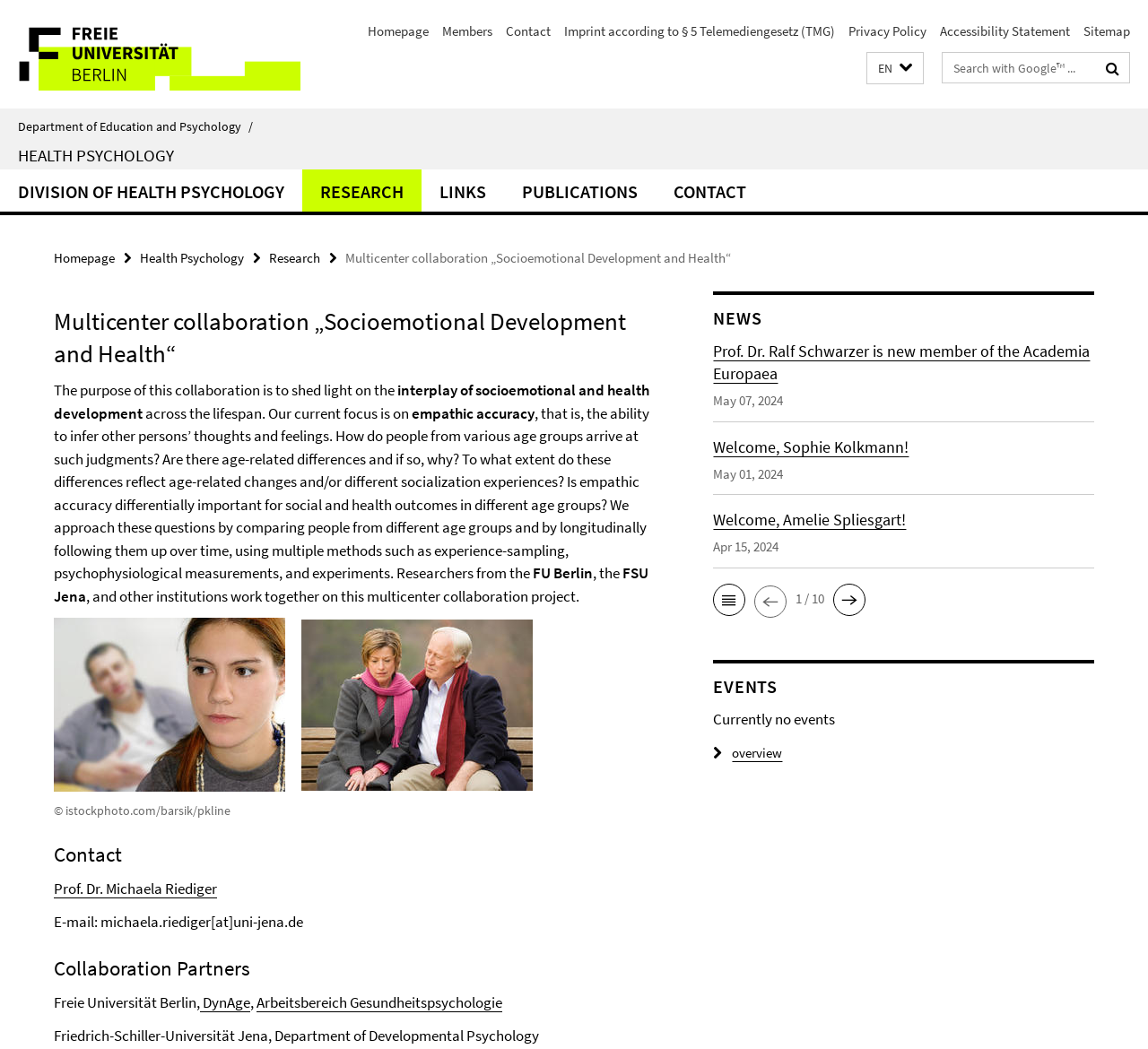What is the purpose of the multicenter collaboration?
Please look at the screenshot and answer using one word or phrase.

To shed light on socioemotional and health development